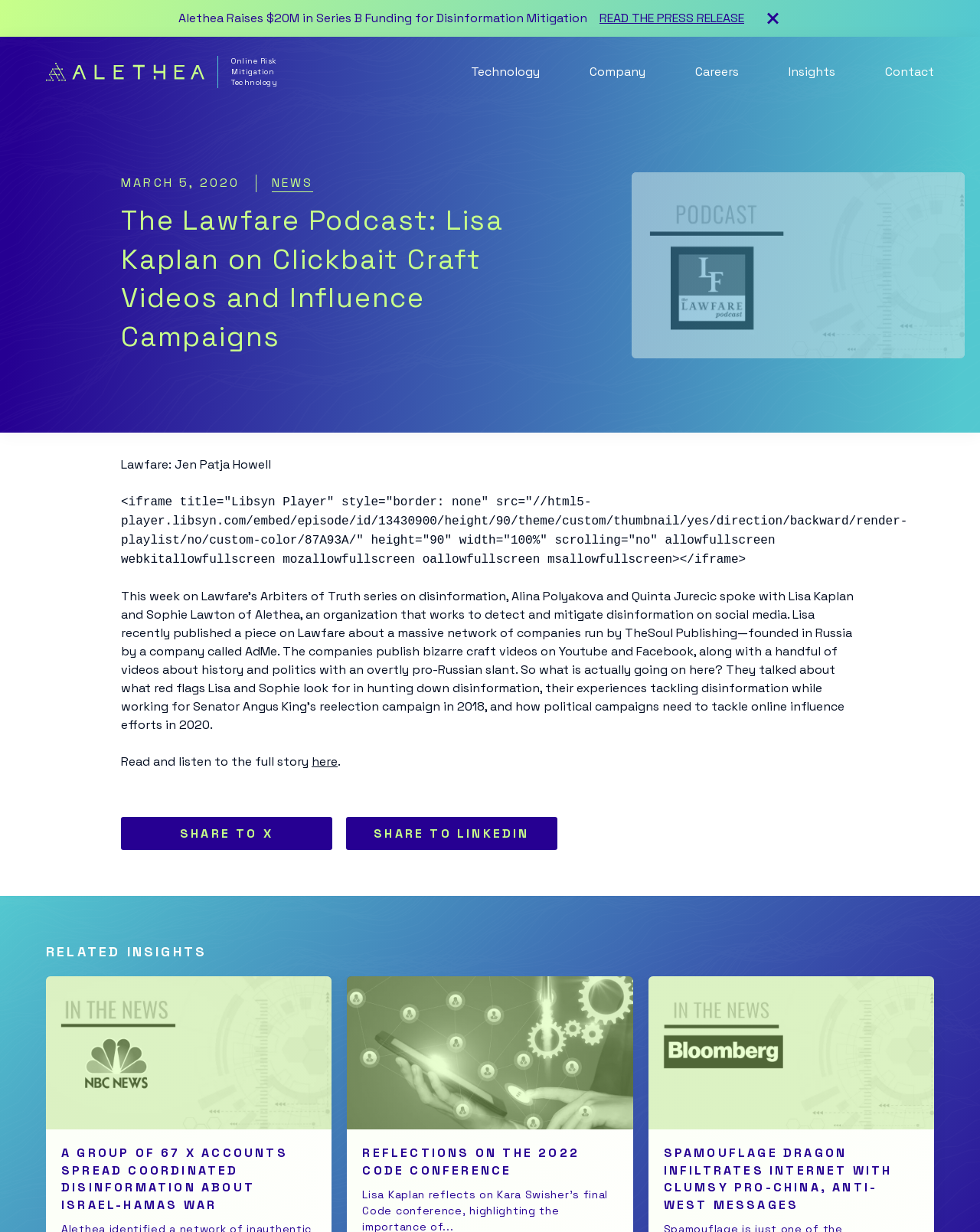Extract the bounding box coordinates for the UI element described as: "Read The Press Release".

[0.612, 0.007, 0.766, 0.022]